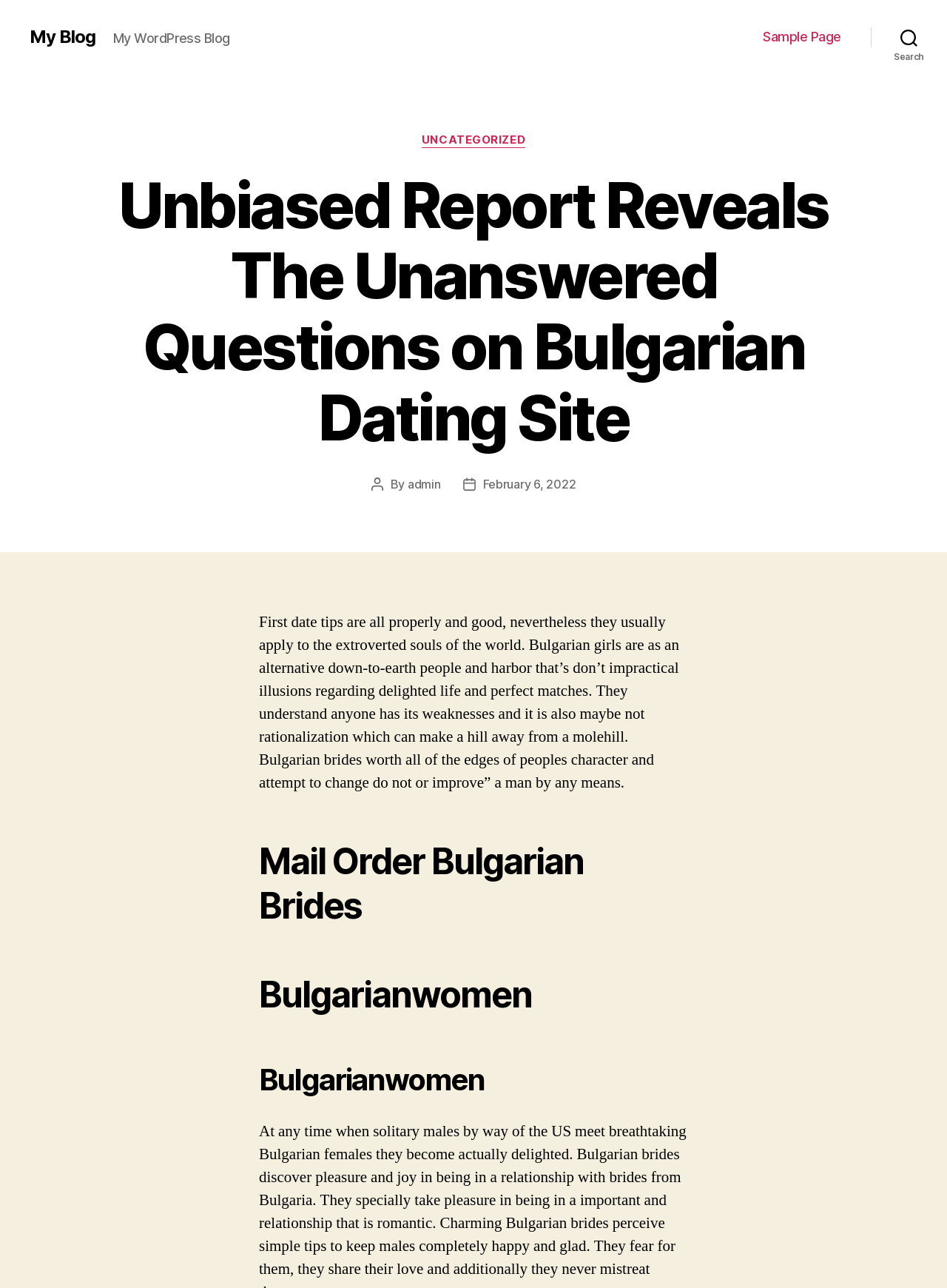Find and extract the text of the primary heading on the webpage.

Unbiased Report Reveals The Unanswered Questions on Bulgarian Dating Site